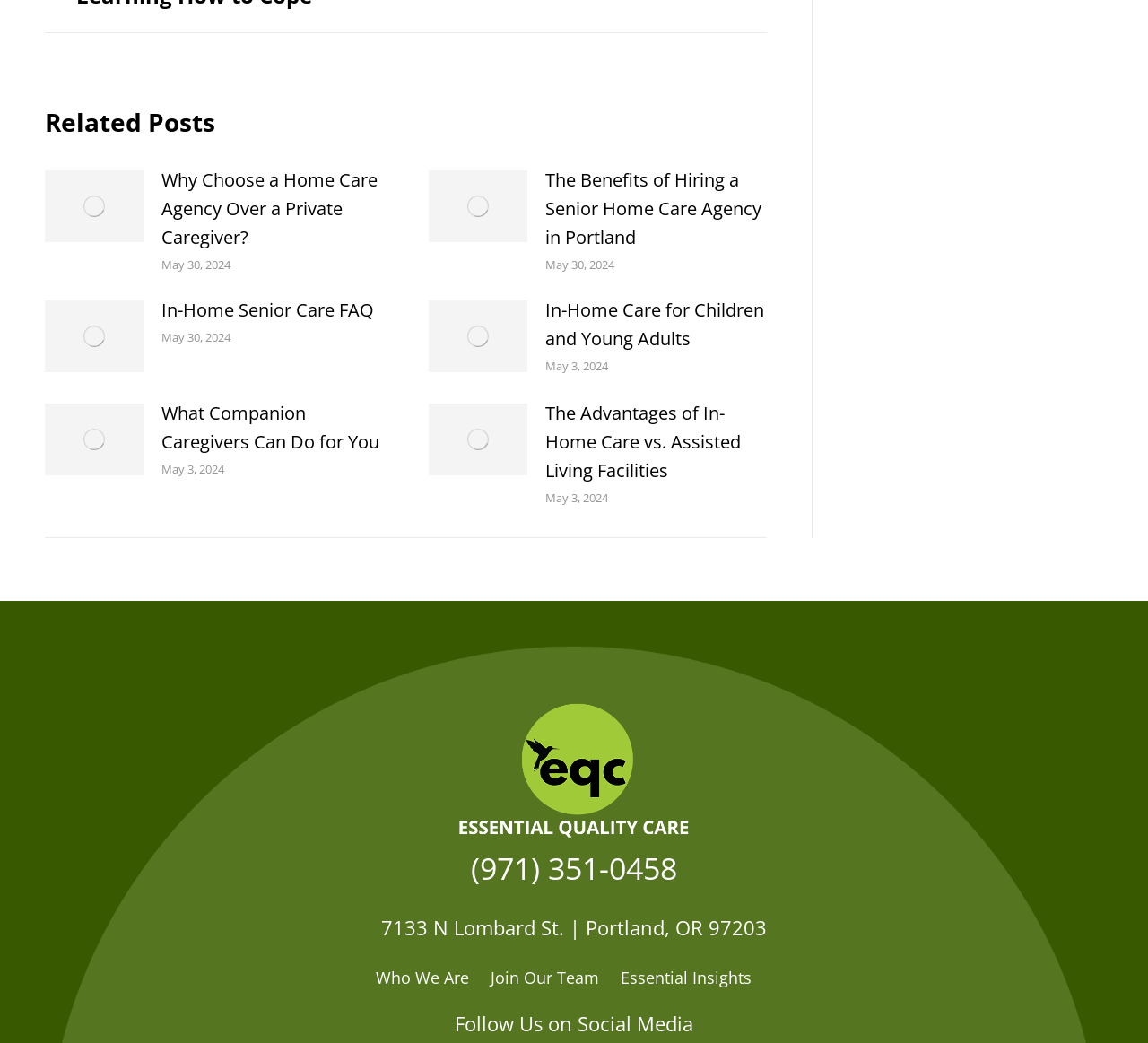Locate the bounding box coordinates of the item that should be clicked to fulfill the instruction: "Call (971) 351-0458".

[0.41, 0.813, 0.59, 0.852]